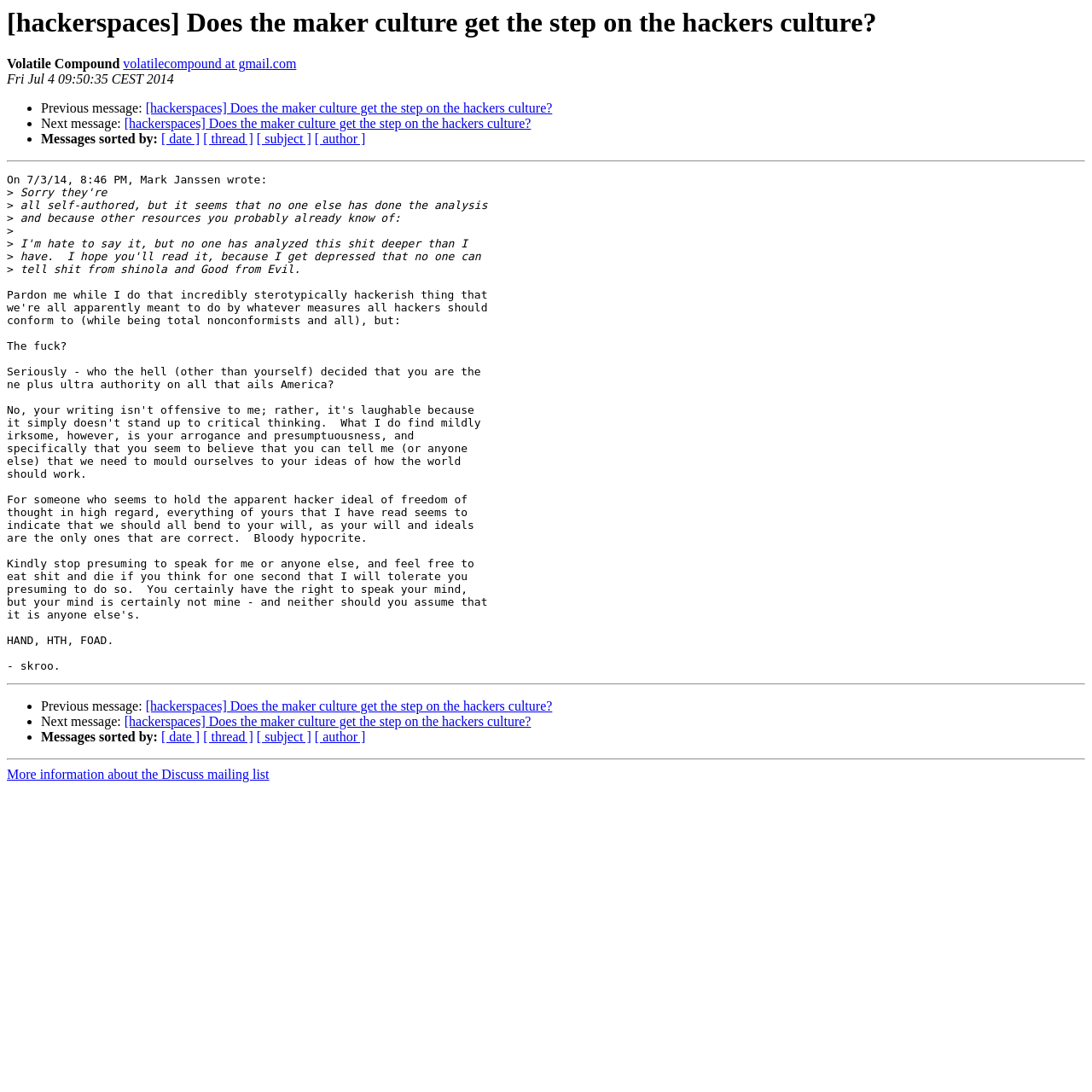Determine the bounding box coordinates of the section I need to click to execute the following instruction: "Read the article 'Bookkeeping Services'". Provide the coordinates as four float numbers between 0 and 1, i.e., [left, top, right, bottom].

None